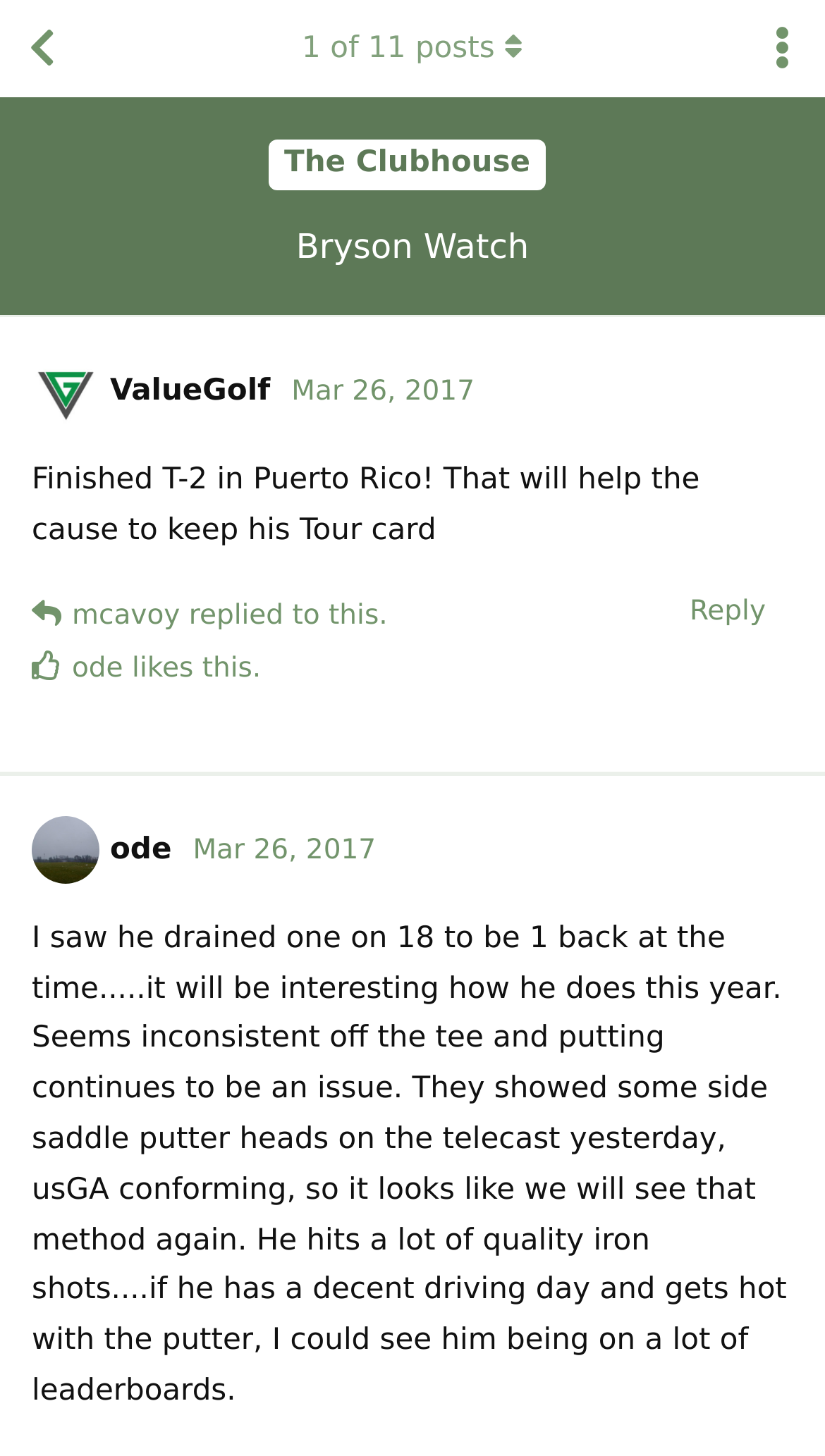Identify the bounding box for the given UI element using the description provided. Coordinates should be in the format (top-left x, top-left y, bottom-right x, bottom-right y) and must be between 0 and 1. Here is the description: aria-label="Back to Discussion List"

[0.0, 0.0, 0.103, 0.067]